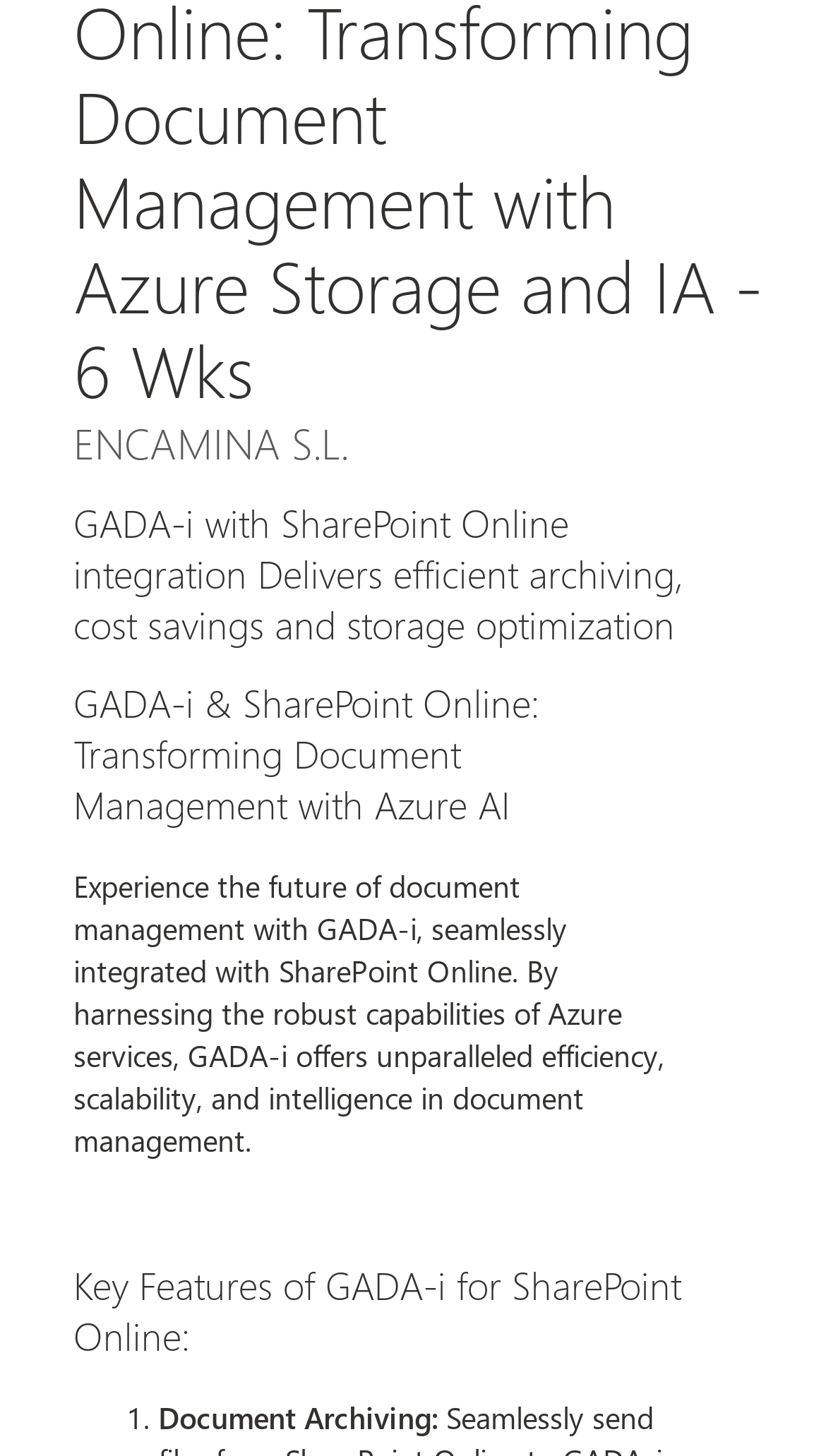Answer the question below with a single word or a brief phrase: 
What is the last country listed?

Netherlands